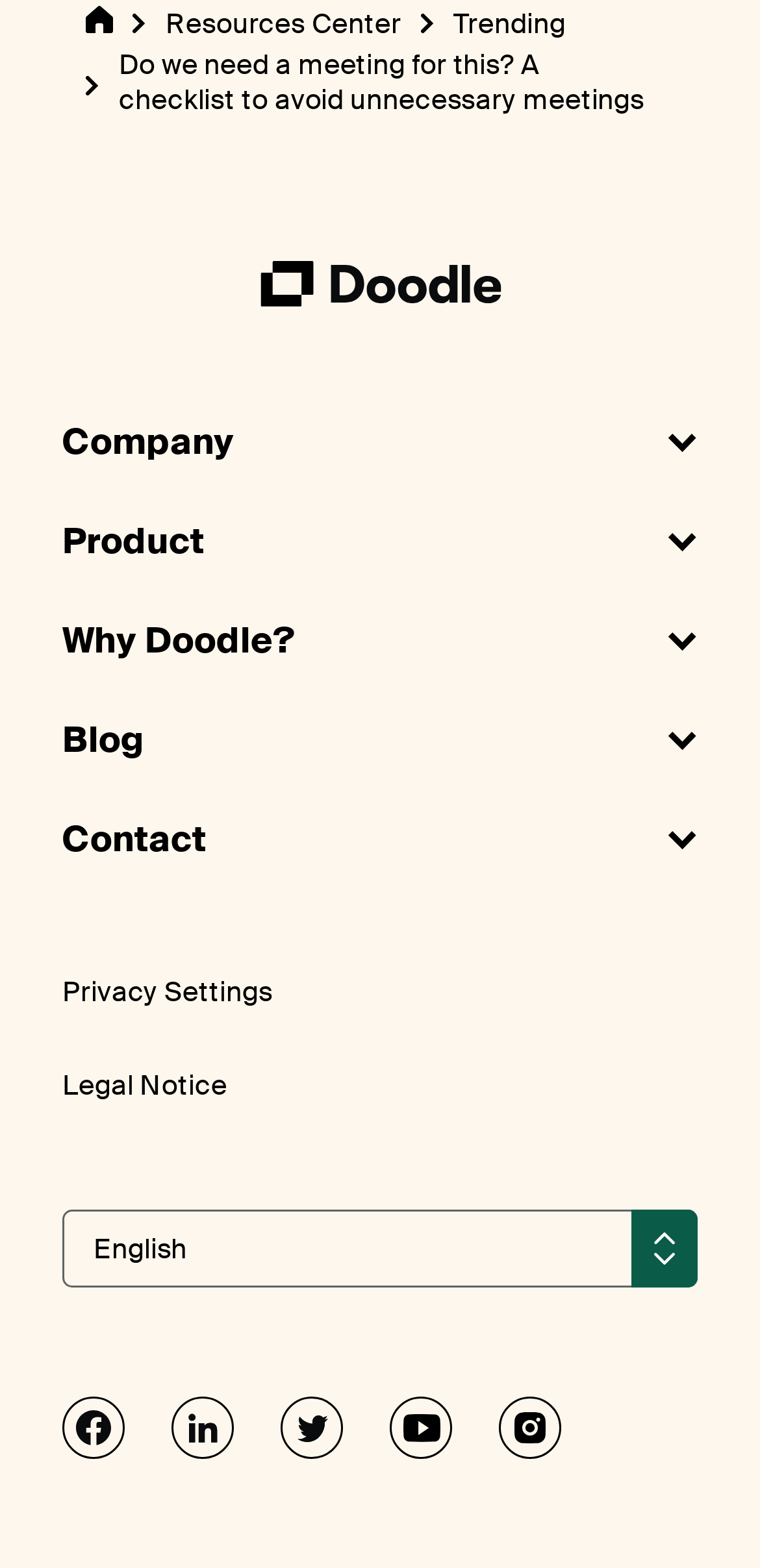How many navigation links are there?
Relying on the image, give a concise answer in one word or a brief phrase.

4